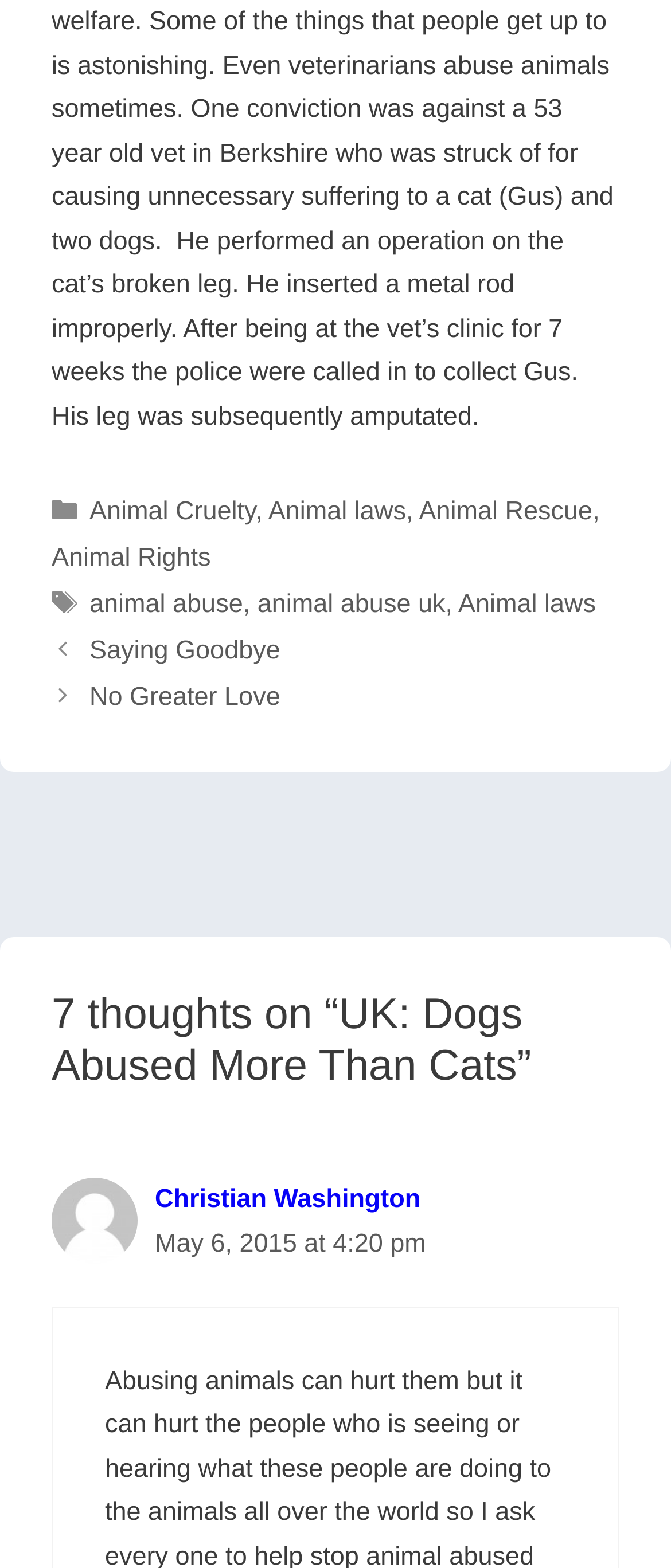Could you find the bounding box coordinates of the clickable area to complete this instruction: "View post 'No Greater Love'"?

[0.133, 0.435, 0.418, 0.454]